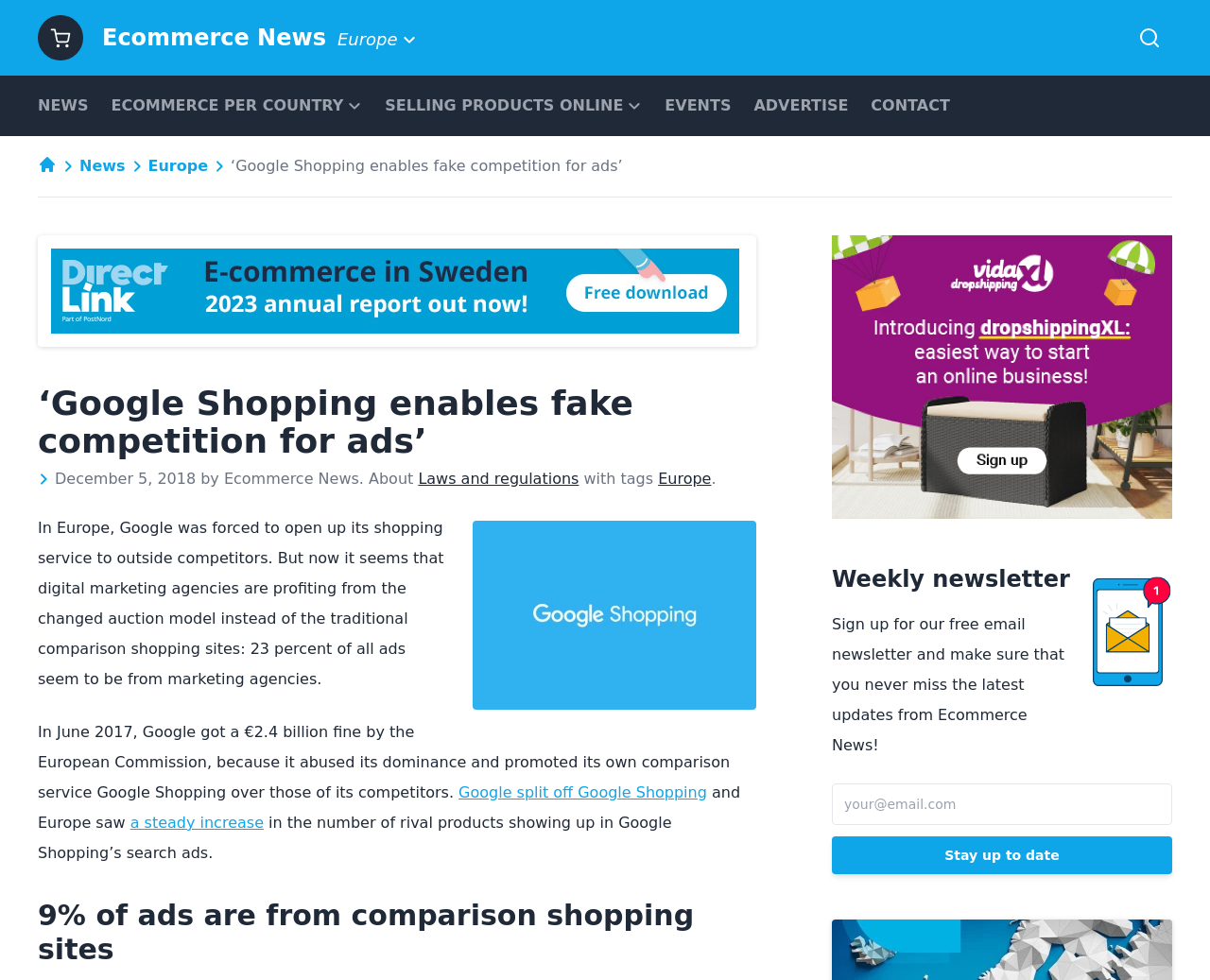What is the topic of the news article?
Carefully analyze the image and provide a detailed answer to the question.

The topic of the news article can be determined by reading the heading 'Google Shopping enables fake competition for ads' and the subsequent paragraphs that discuss Google Shopping's service and its impact on digital marketing agencies.